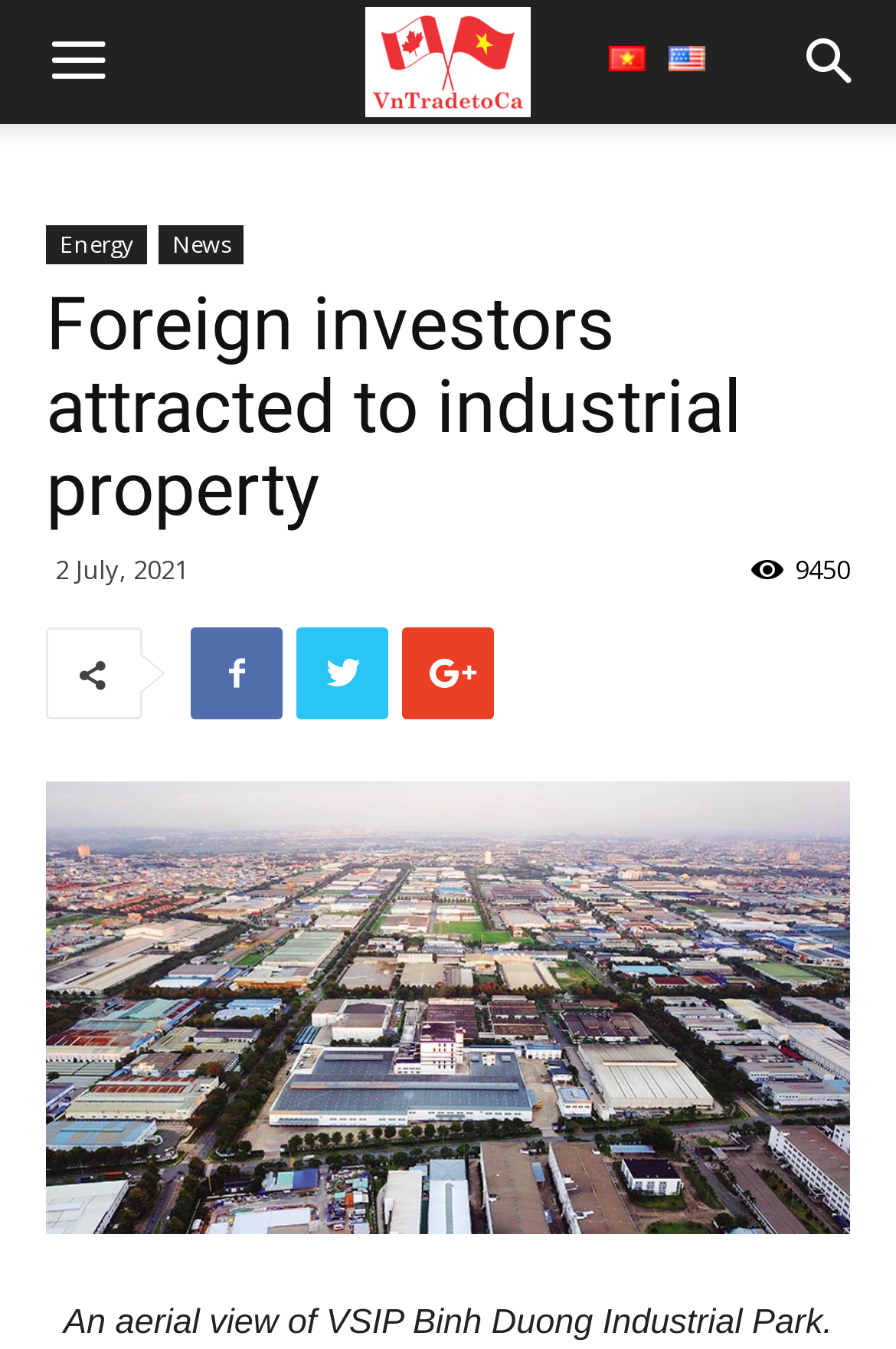Explain the webpage's design and content in an elaborate manner.

The webpage is about foreign investors being attracted to industrial property, specifically in Vietnam, as indicated by the title "Foreign investors attracted to industrial property | Vietnam Trade Office in Canada". 

At the top left corner, there is a small icon represented by '\ue83e'. Next to it, on the top right corner, there are two language options: "Tiếng Việt" (Vietnamese) and "English", each accompanied by a small flag icon. 

Below the language options, there is a button with an icon '\ue80a' on the top right corner. This button contains a dropdown menu with several options, including "Energy" and "News". 

The main content of the webpage is a news article with the title "Foreign investors attracted to industrial property" in a large font. The article is dated "2 July, 2021" and has a view count of "9450". 

Below the article title, there are three social media sharing icons: '\ue818', '\ue831', and '\ue81b', aligned horizontally. 

At the bottom of the webpage, there is a large image that spans the entire width of the page.